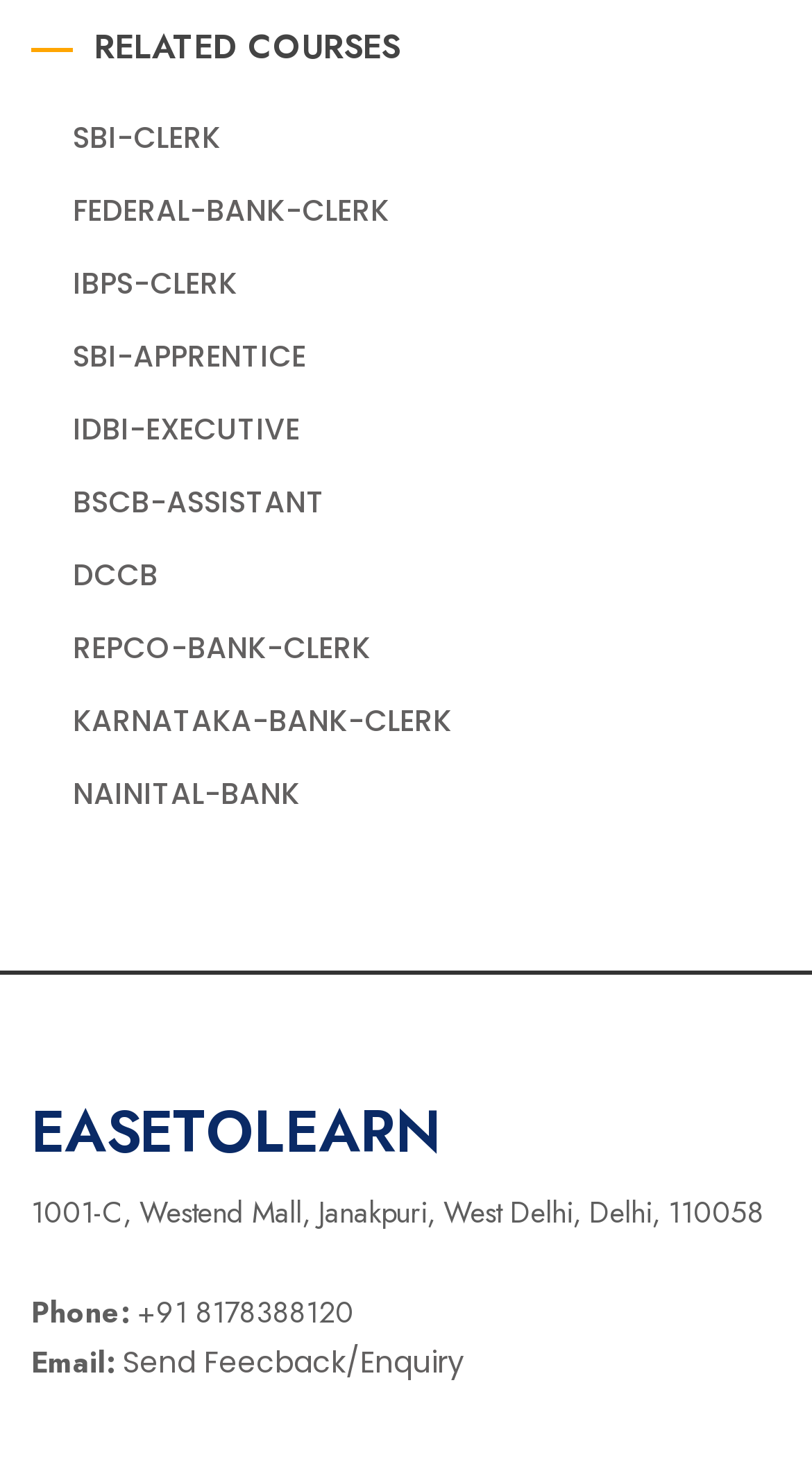Please identify the bounding box coordinates of the area I need to click to accomplish the following instruction: "Click on the SBI-CLERK link".

[0.09, 0.08, 0.272, 0.109]